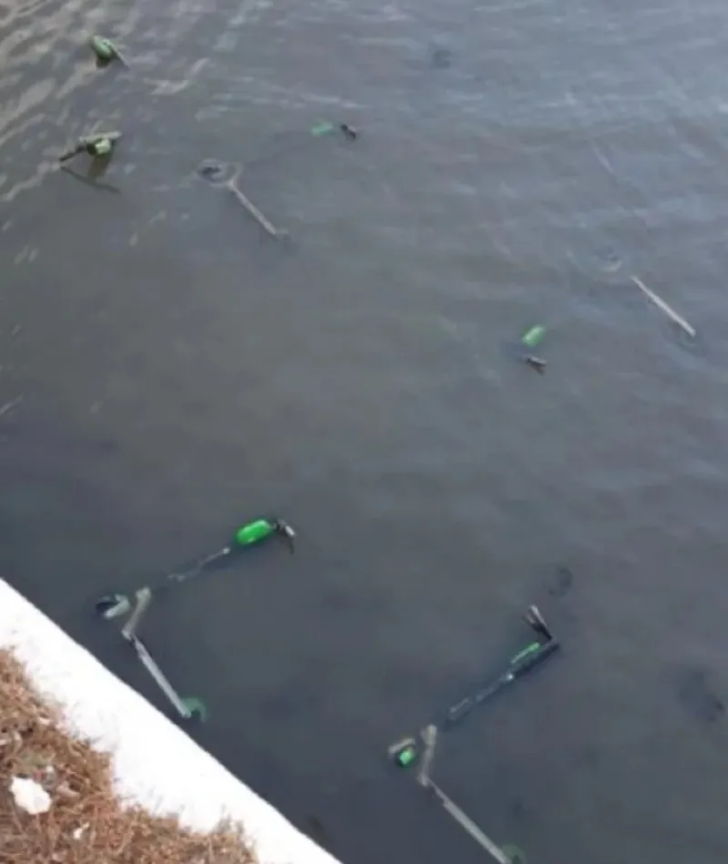What is along the edge of the water?
Based on the image, give a concise answer in the form of a single word or short phrase.

A concrete barrier